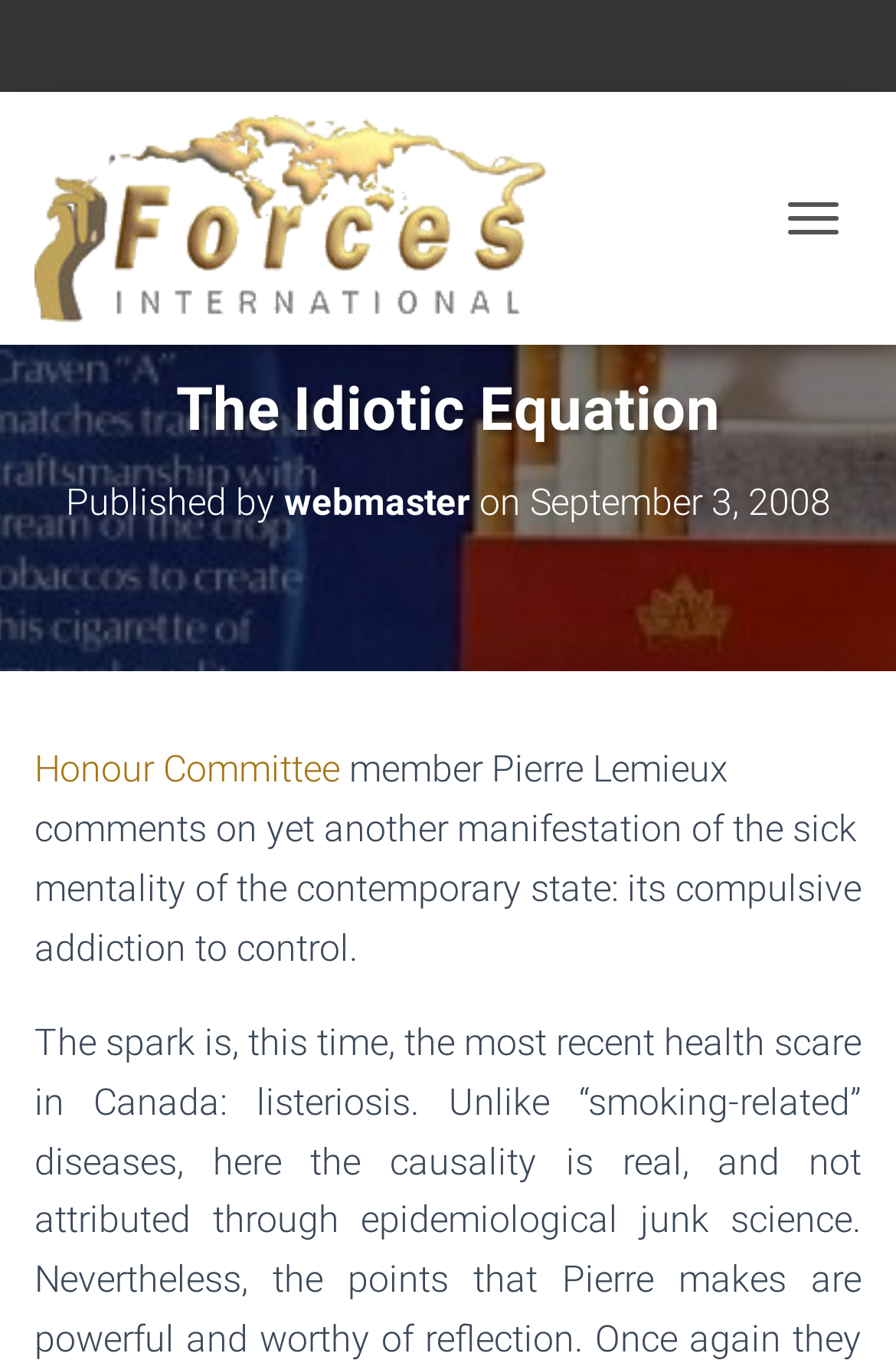Given the element description: "title="Forces International"", predict the bounding box coordinates of this UI element. The coordinates must be four float numbers between 0 and 1, given as [left, top, right, bottom].

[0.038, 0.084, 0.649, 0.236]